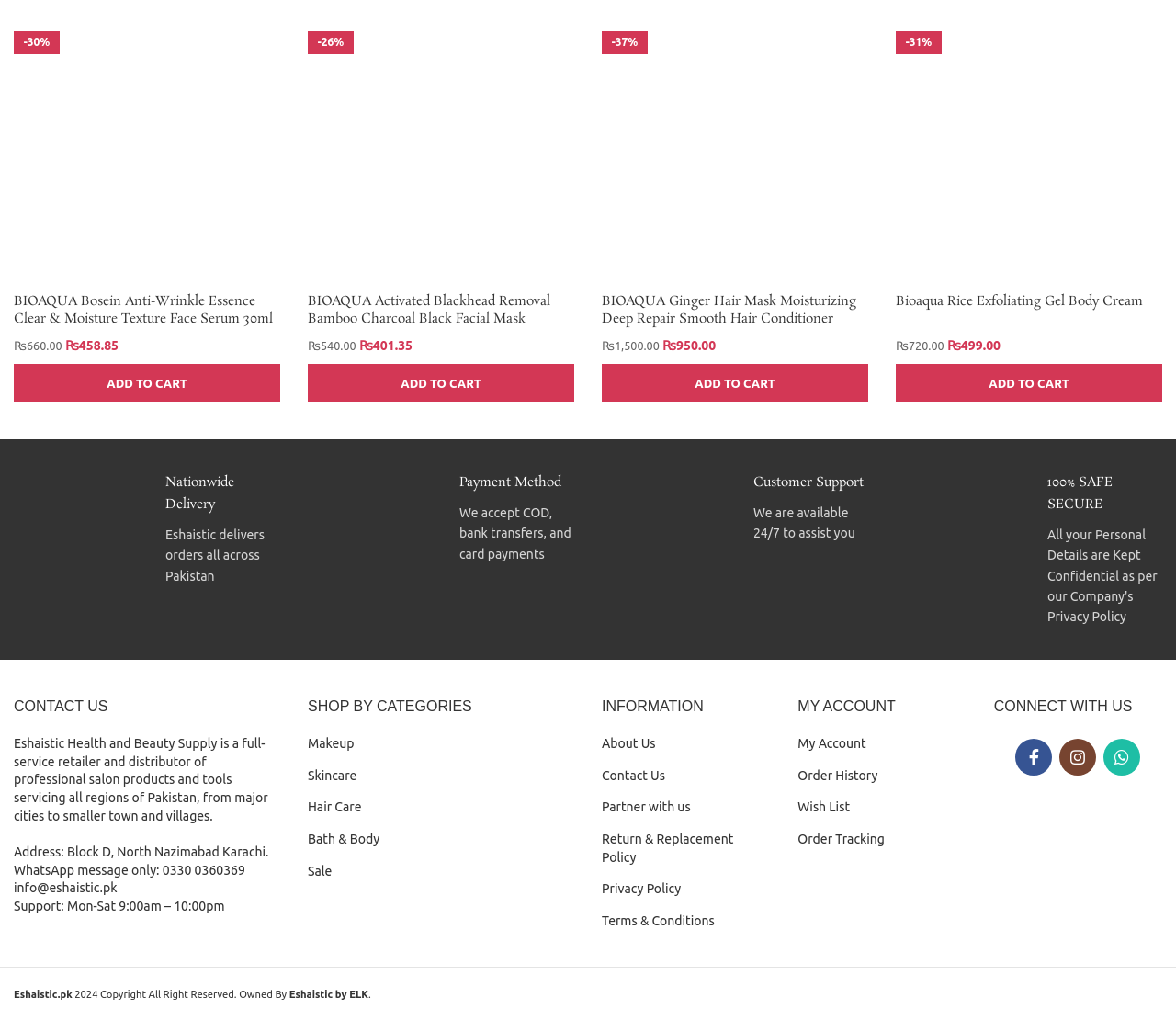Determine the bounding box coordinates of the clickable region to follow the instruction: "Subscribe to the newsletter".

None